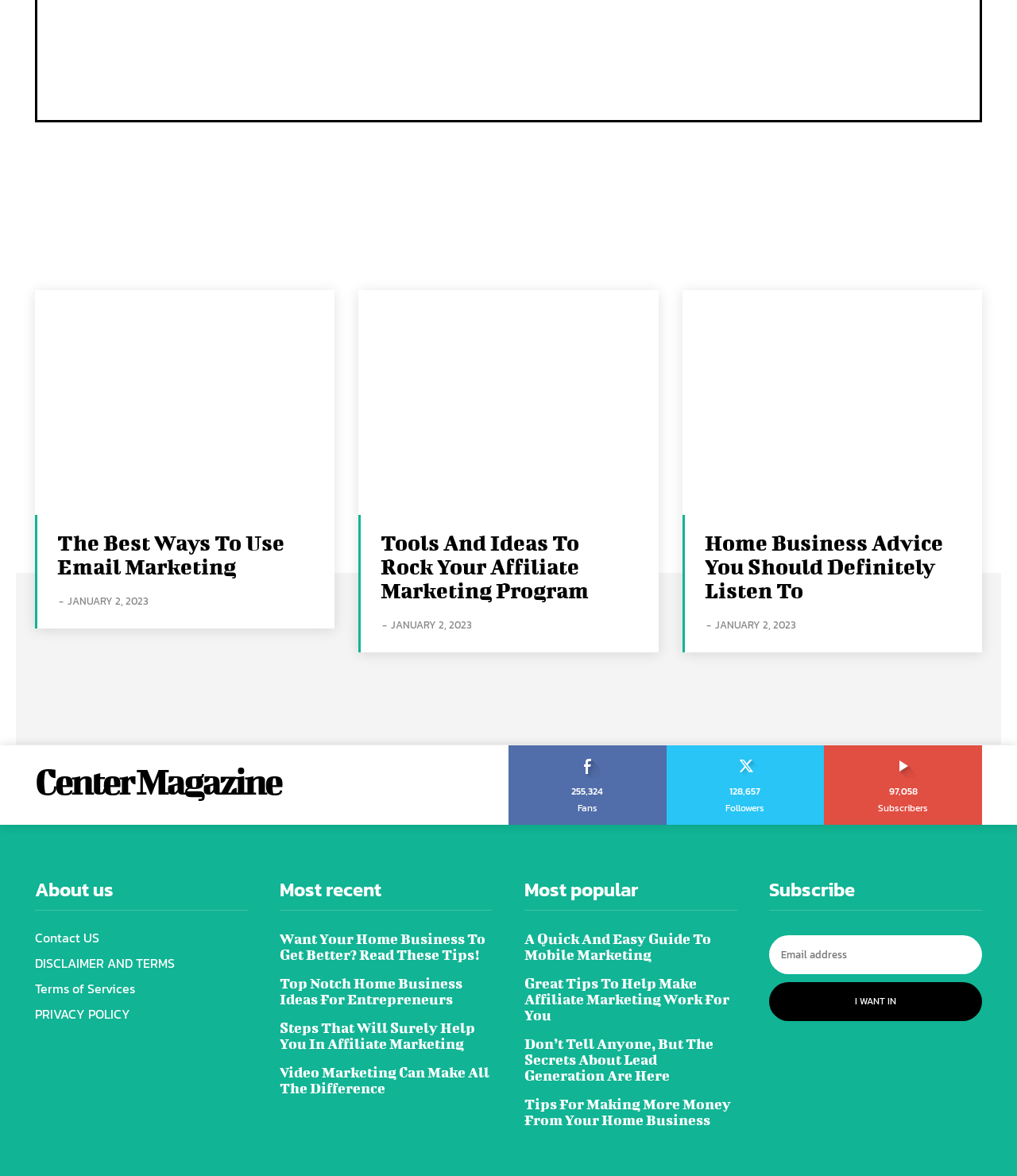Identify the bounding box coordinates of the part that should be clicked to carry out this instruction: "Read 'Want Your Home Business To Get Better? Read These Tips!' article".

[0.275, 0.791, 0.477, 0.819]